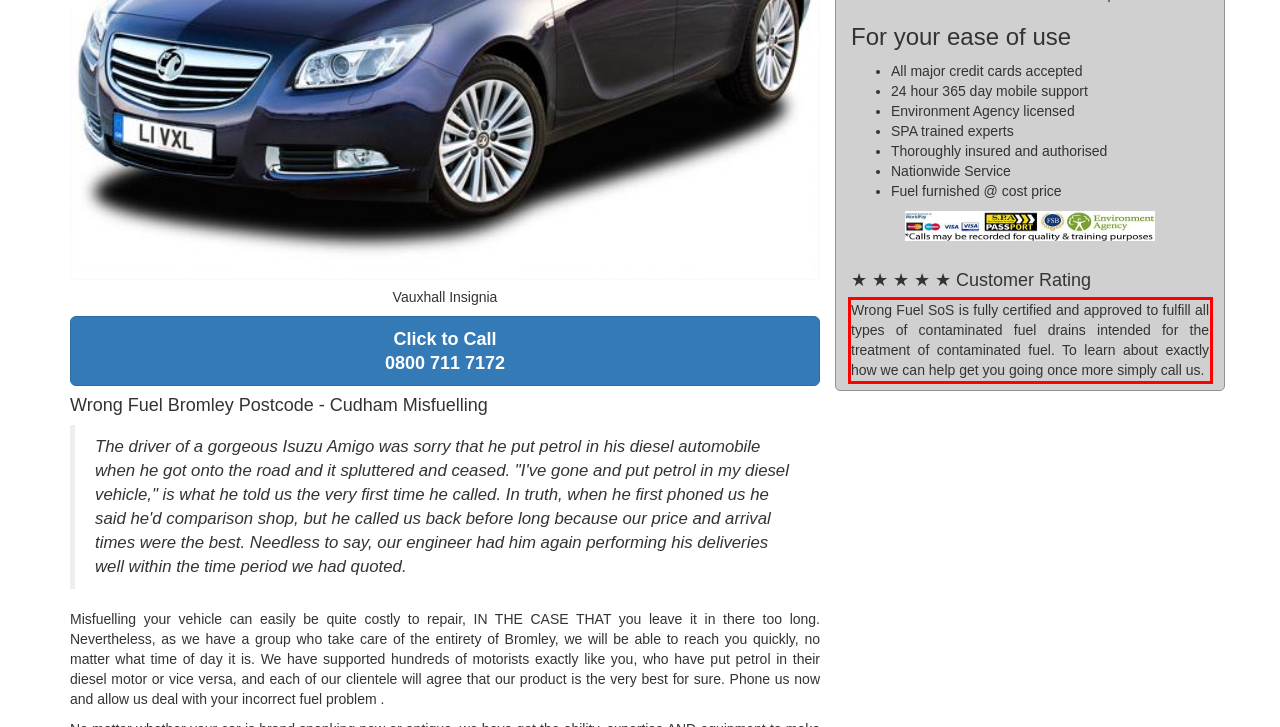Please use OCR to extract the text content from the red bounding box in the provided webpage screenshot.

Wrong Fuel SoS is fully certified and approved to fulfill all types of contaminated fuel drains intended for the treatment of contaminated fuel. To learn about exactly how we can help get you going once more simply call us.